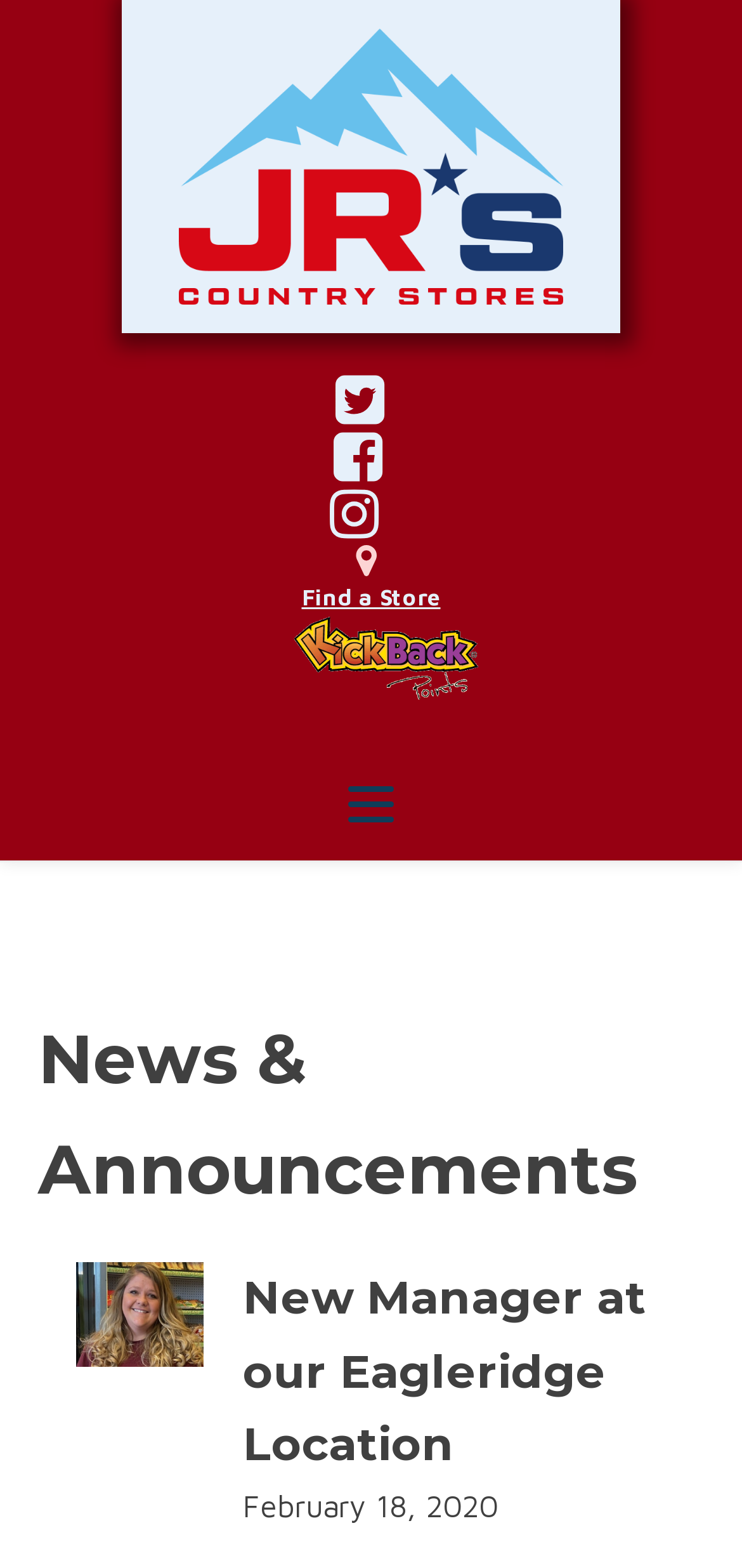What is the function of the 'Find a Store' link?
Refer to the image and answer the question using a single word or phrase.

Store locator